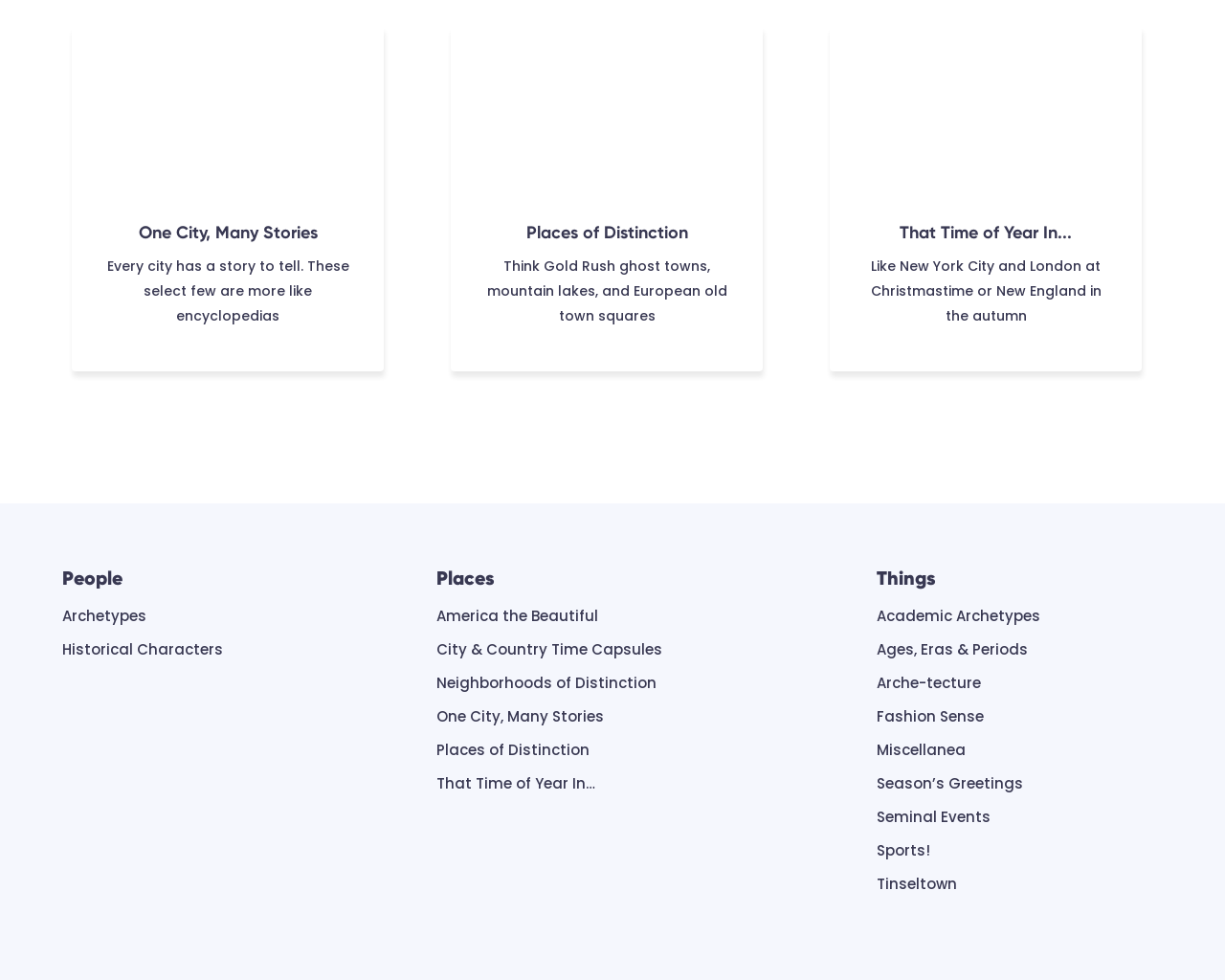Answer the question below with a single word or a brief phrase: 
What is the title of the second heading?

Places of Distinction